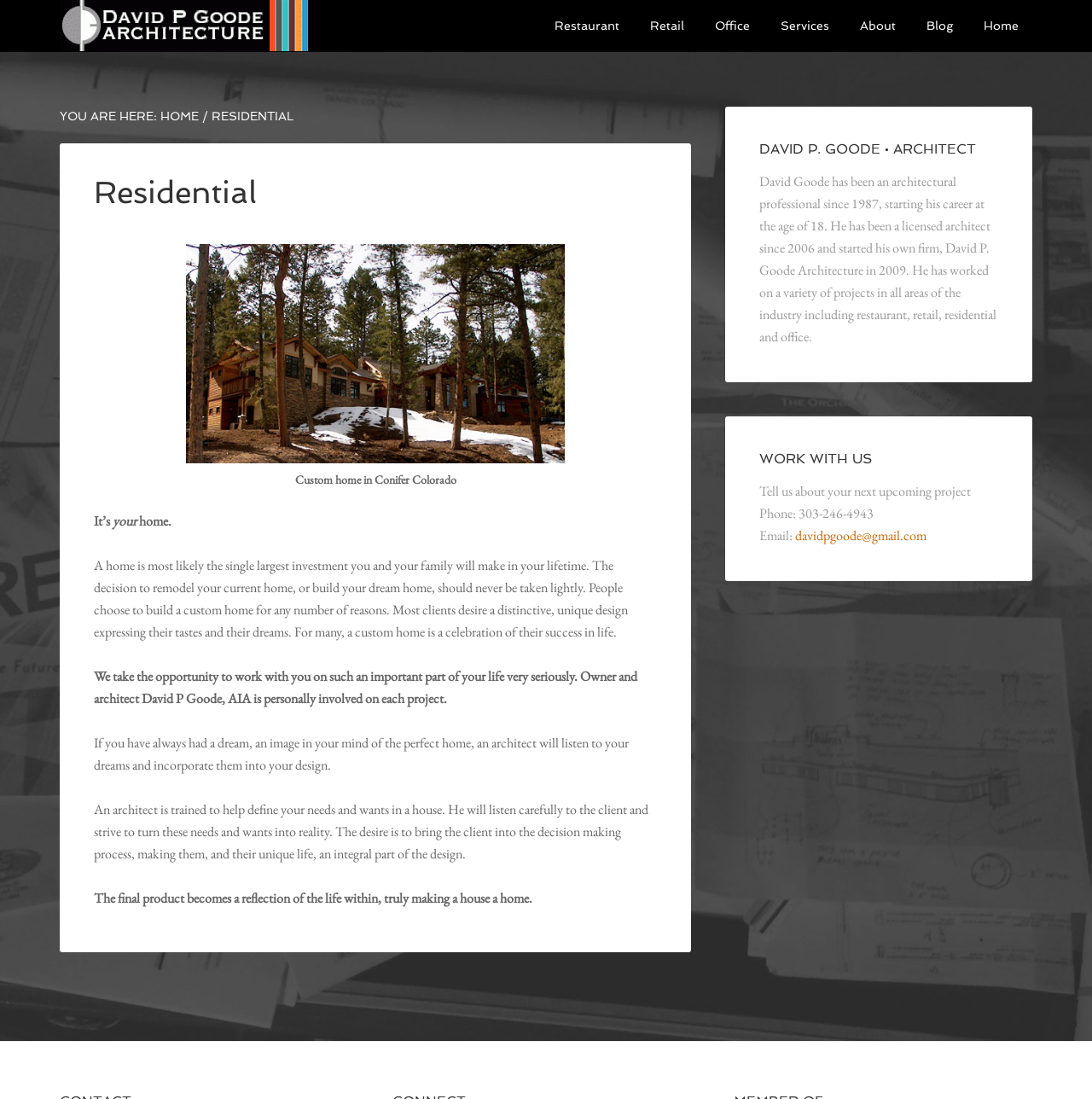What is the name of the architect?
Give a single word or phrase answer based on the content of the image.

David P. Goode